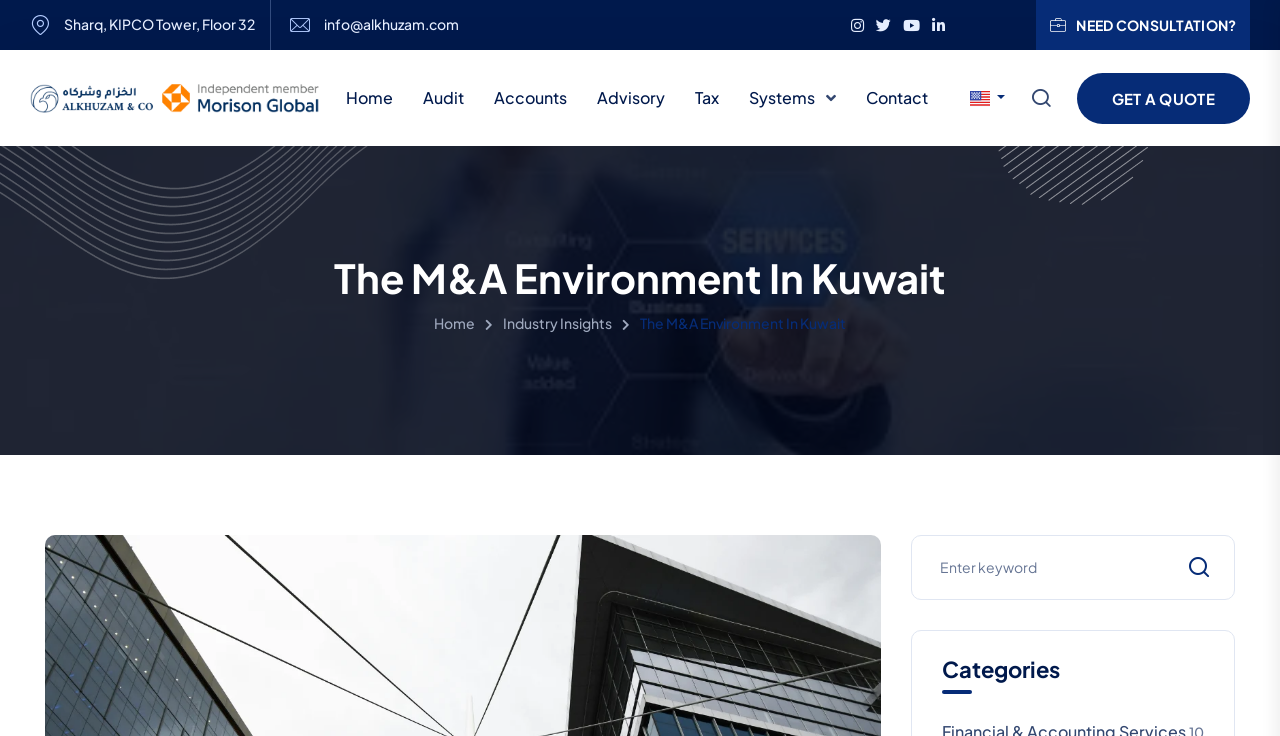Show the bounding box coordinates for the HTML element described as: "GET A QUOTE".

[0.841, 0.099, 0.977, 0.168]